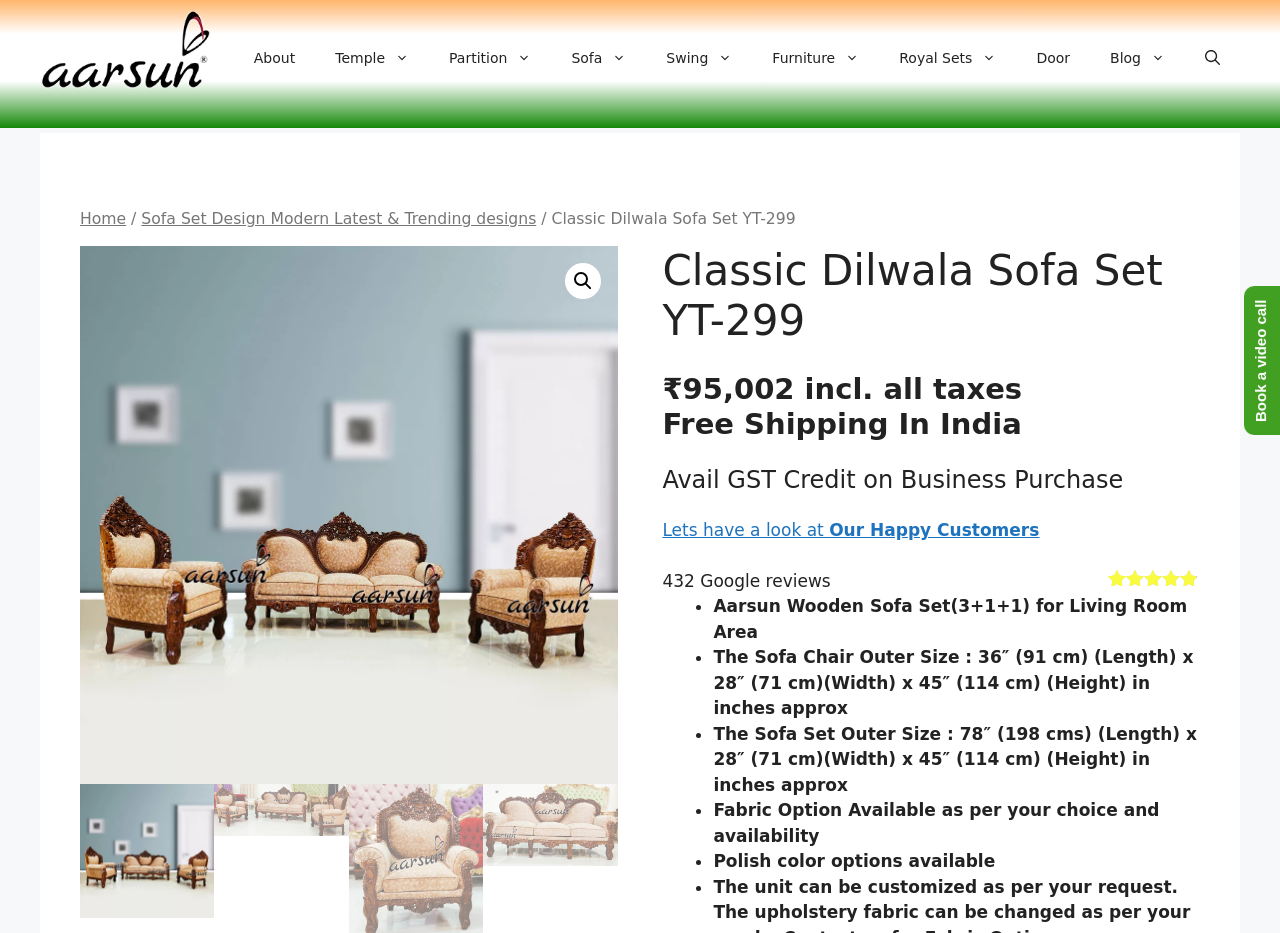Predict the bounding box for the UI component with the following description: "Temple".

[0.246, 0.051, 0.335, 0.074]